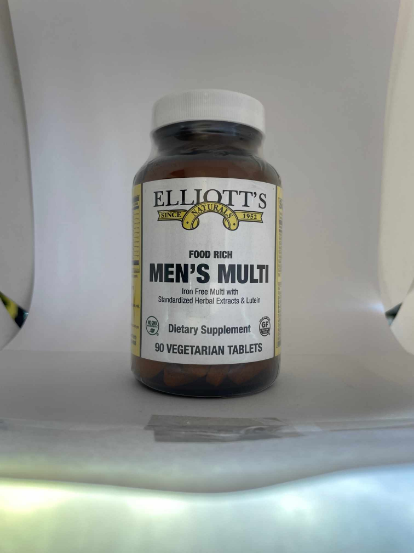Explain all the elements you observe in the image.

This image features a jar of "Elliott's Food Rich Men's Multi," a dietary supplement designed specifically for men. The jar highlights that it is iron-free and contains standardized herbal extracts as well as lutein. The label prominently displays the brand name "Elliott's" along with the text, "Food Rich Men's Multi." The product contains 90 vegetarian tablets, emphasizing its suitability for those following a vegetarian diet. The packaging conveys a sense of quality and care, reinforcing the product's commitment to men's health.